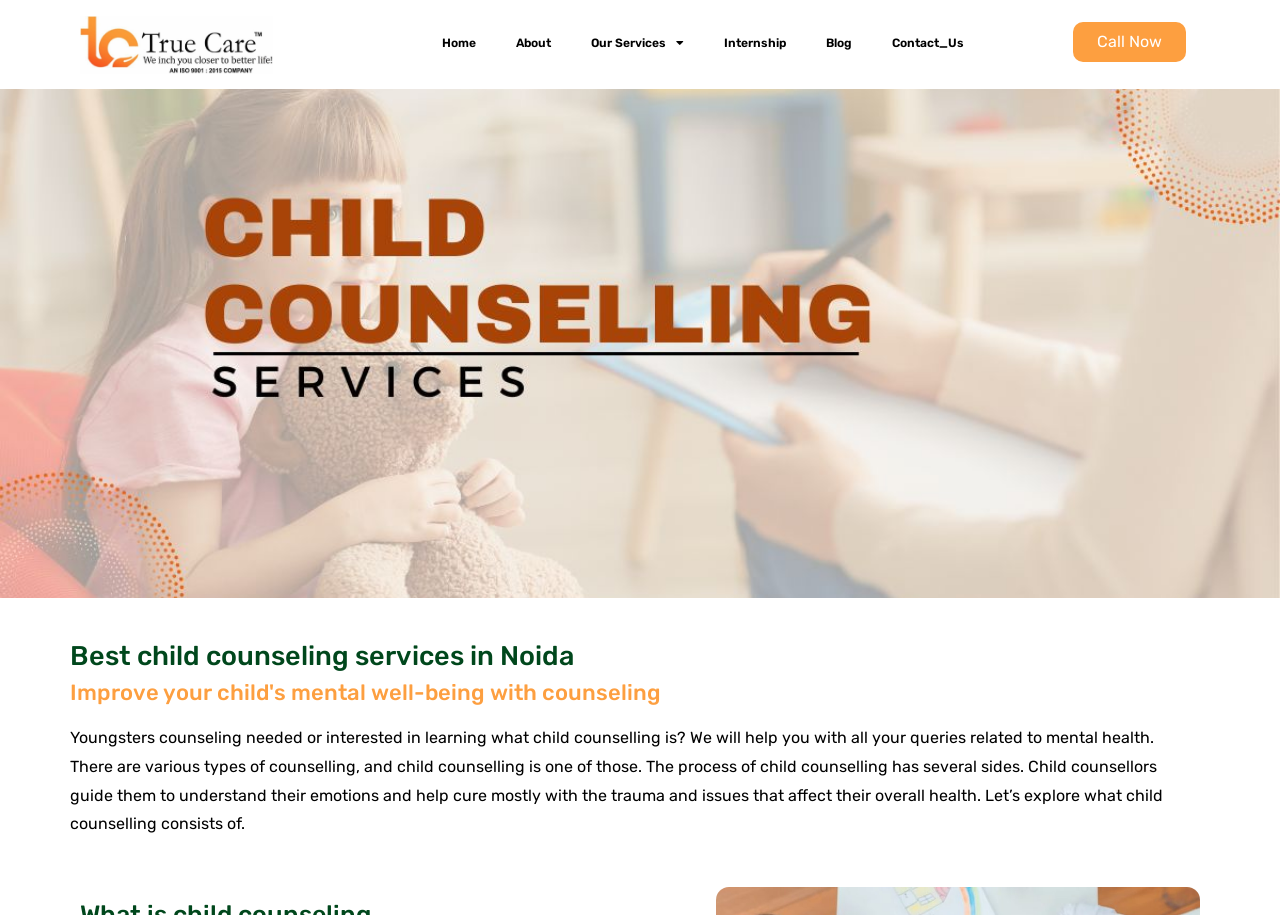Pinpoint the bounding box coordinates of the area that must be clicked to complete this instruction: "Read the Blog".

[0.63, 0.022, 0.681, 0.072]